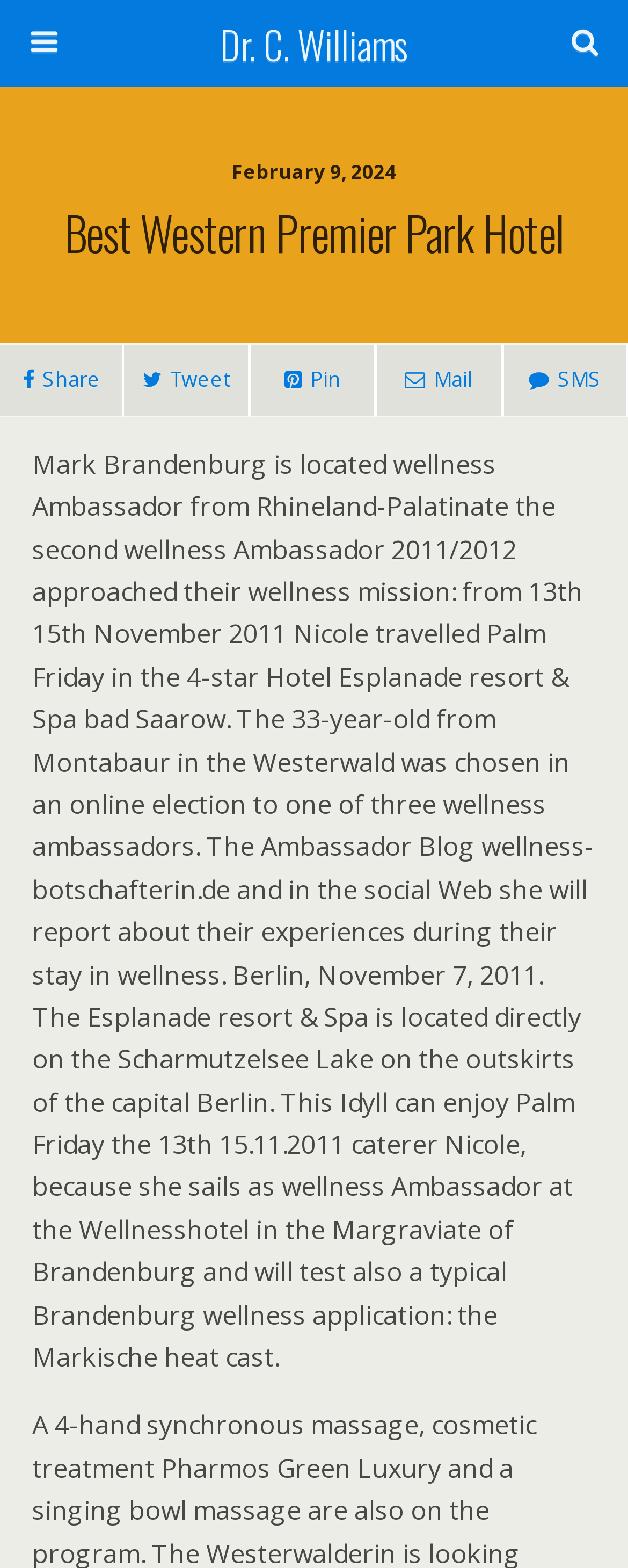Identify the bounding box coordinates for the UI element described as: "title="X"".

None